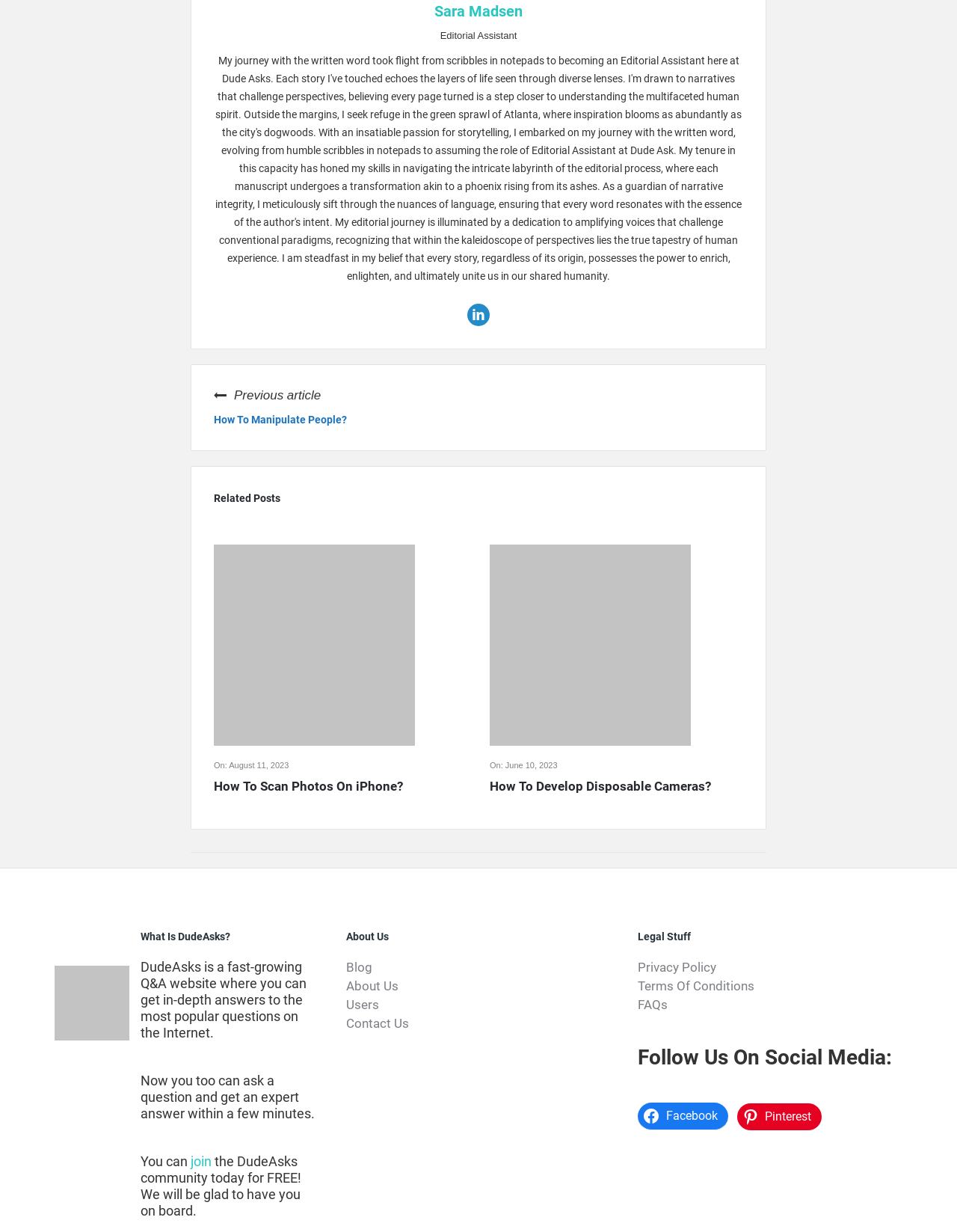Provide a one-word or brief phrase answer to the question:
How many social media platforms are mentioned on the webpage?

Two